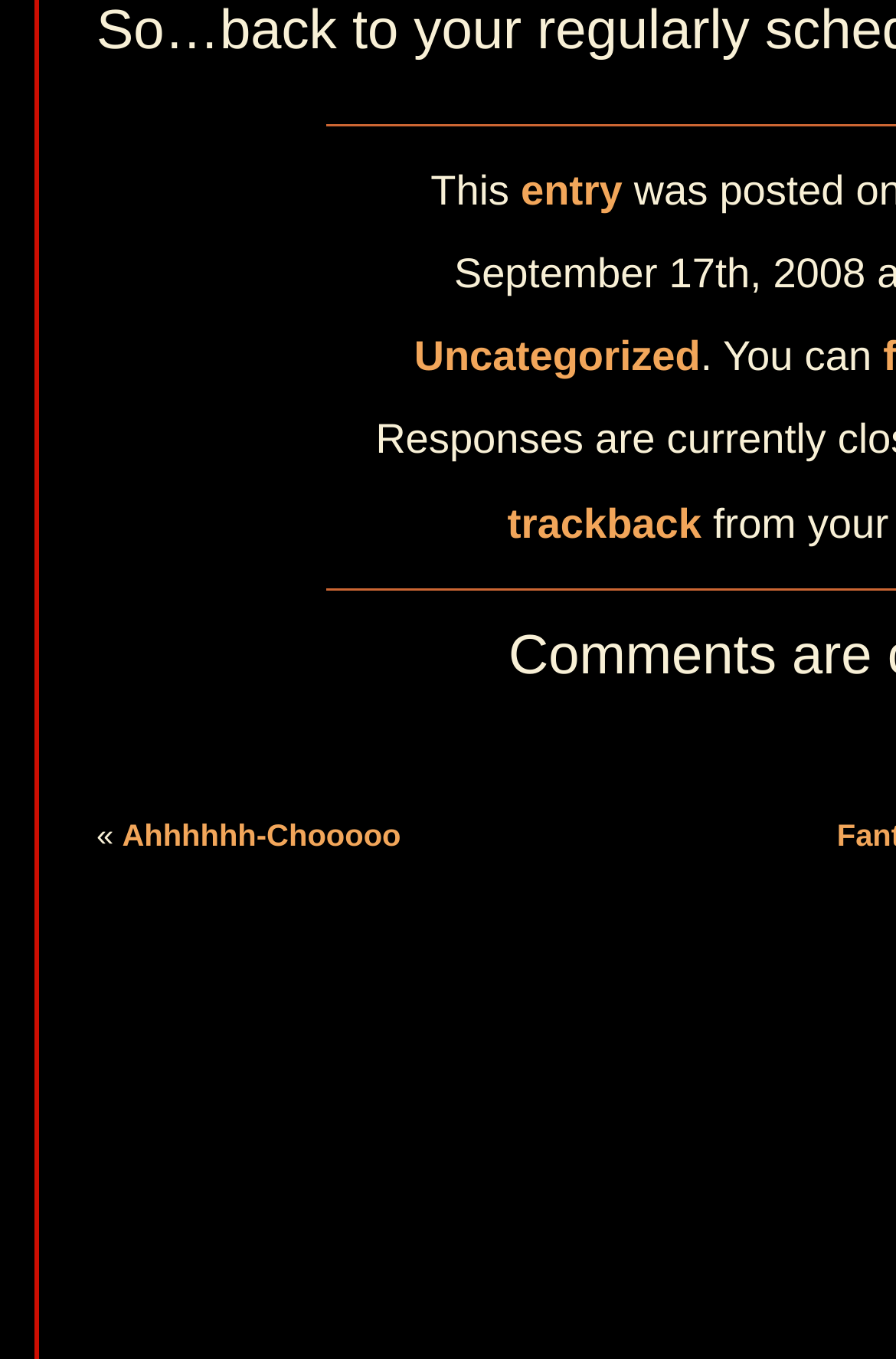Provide a single word or phrase answer to the question: 
How many links are on the webpage?

3